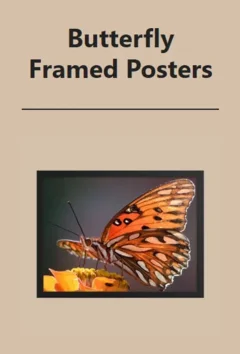What is the tone of the background?
Answer the question based on the image using a single word or a brief phrase.

Dark